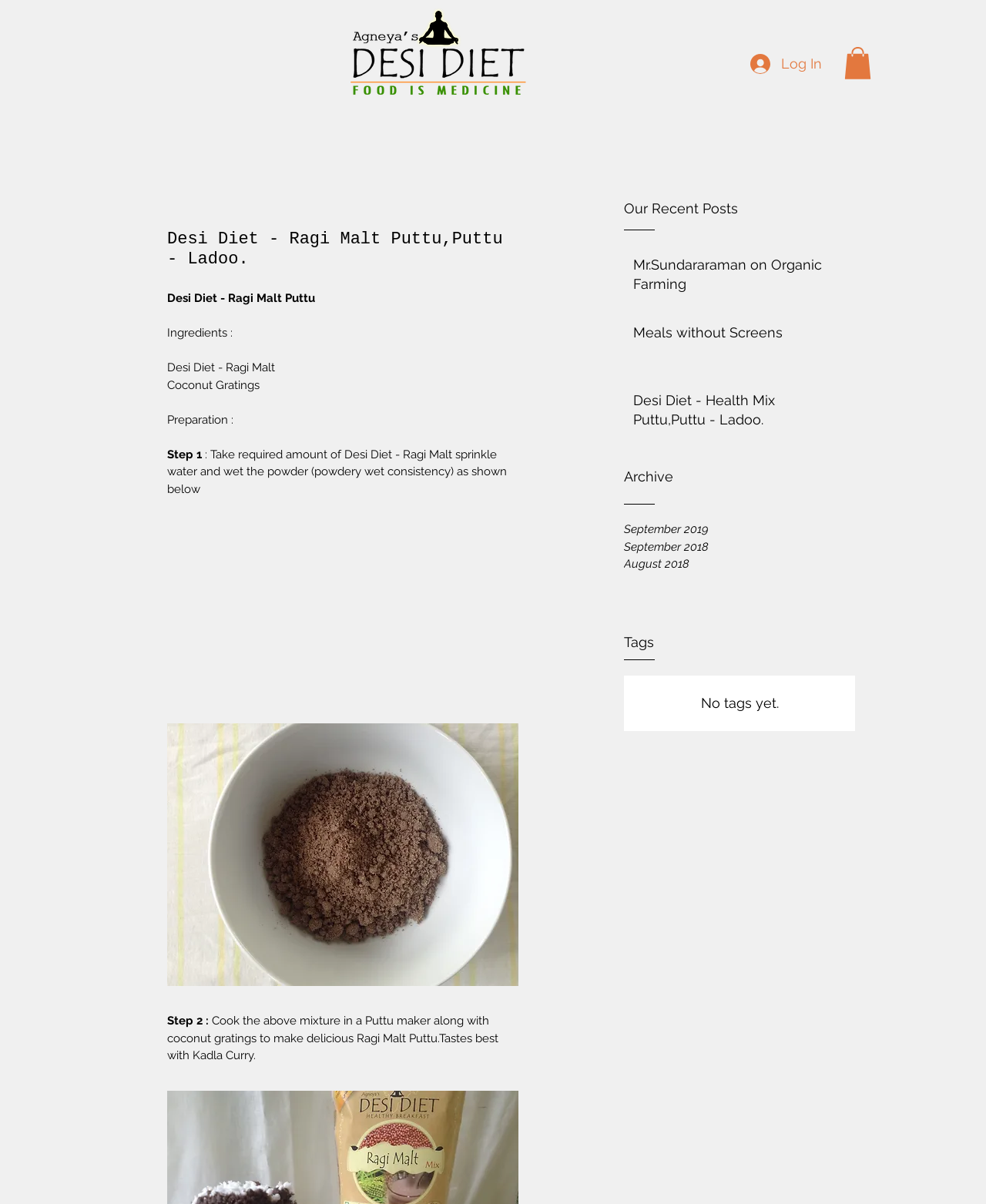What is the category of the recent post 'Meals without Screens'?
Please respond to the question with a detailed and well-explained answer.

The category of the recent post 'Meals without Screens' can be found by looking at the section of the webpage where the post is listed, which is labeled 'Our Recent Posts'.